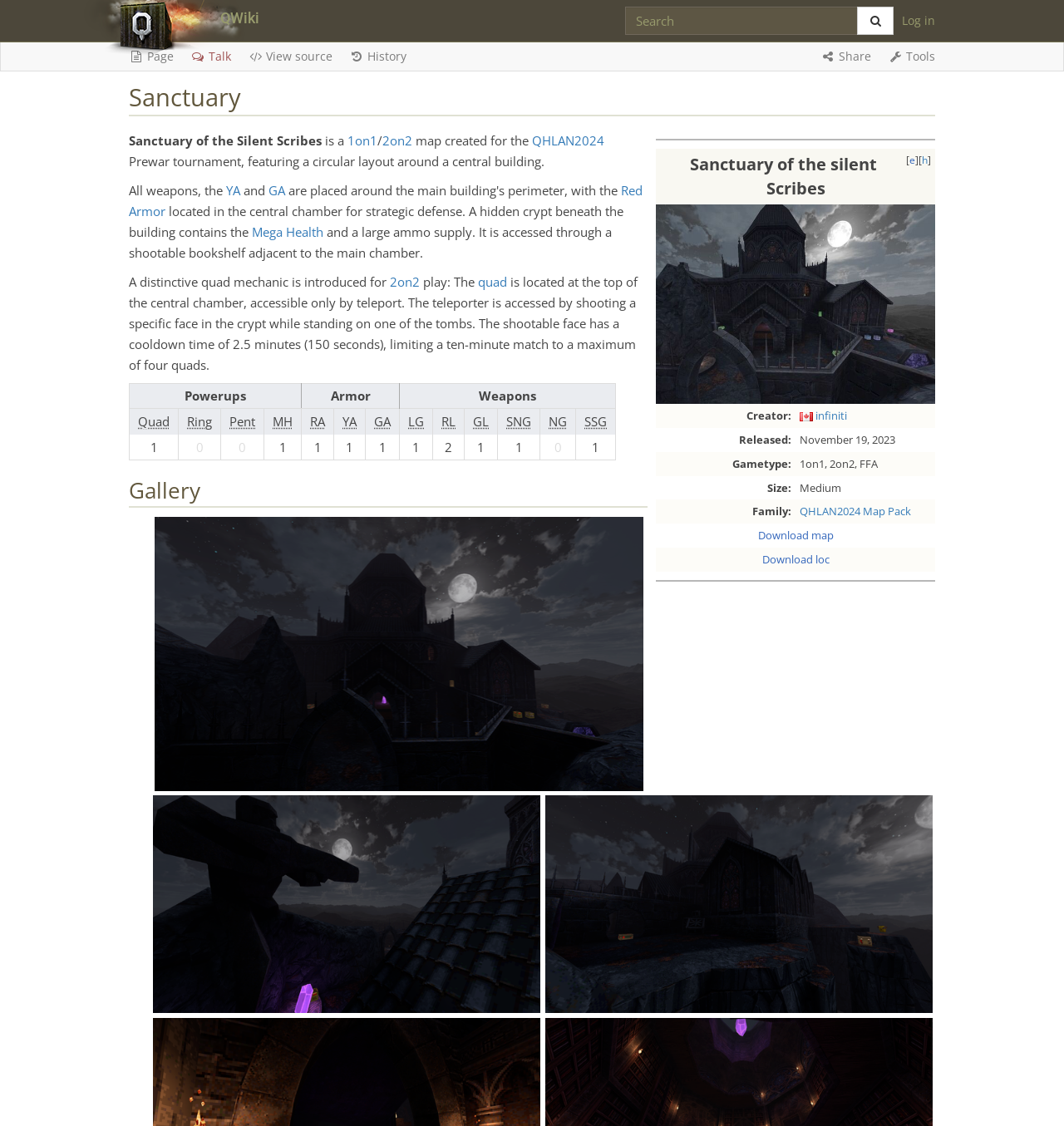Please find the bounding box coordinates (top-left x, top-left y, bottom-right x, bottom-right y) in the screenshot for the UI element described as follows: QHLAN2024

[0.5, 0.117, 0.568, 0.132]